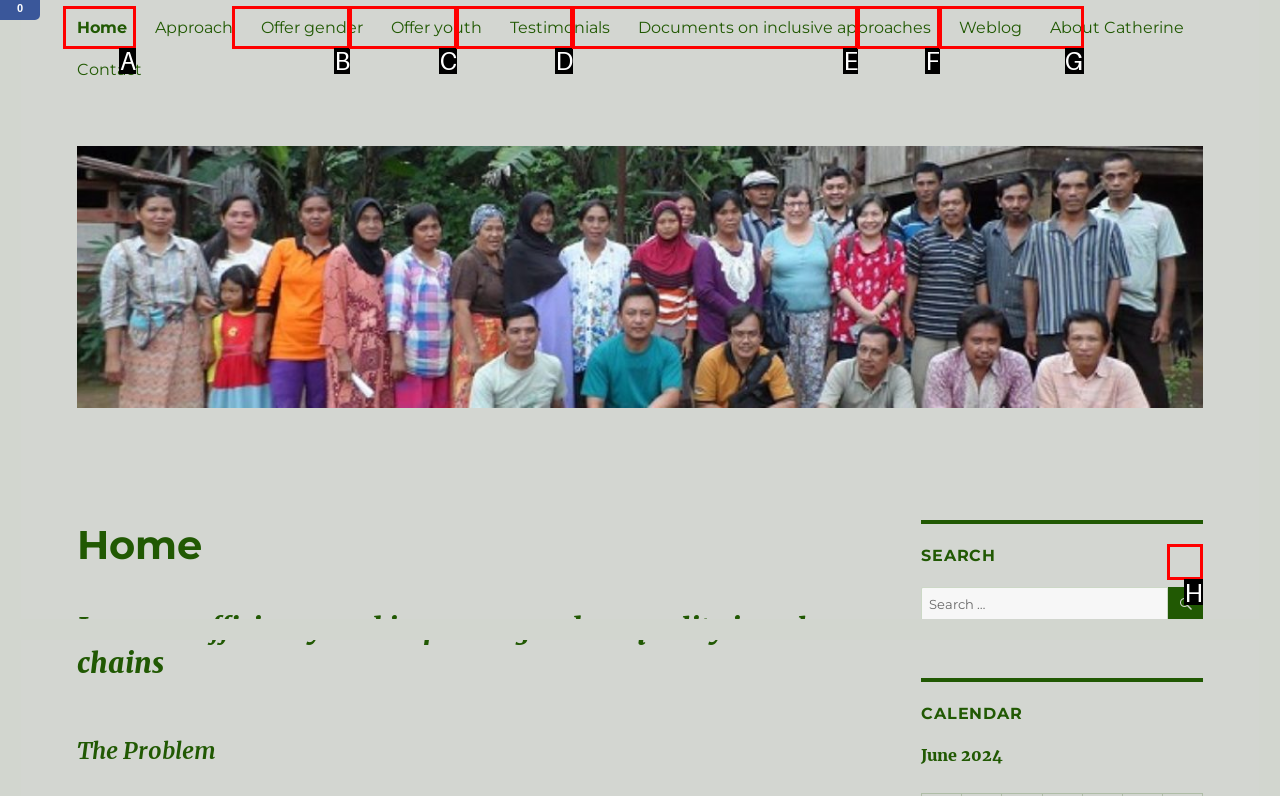Determine which HTML element best fits the description: Documents on inclusive approaches
Answer directly with the letter of the matching option from the available choices.

E